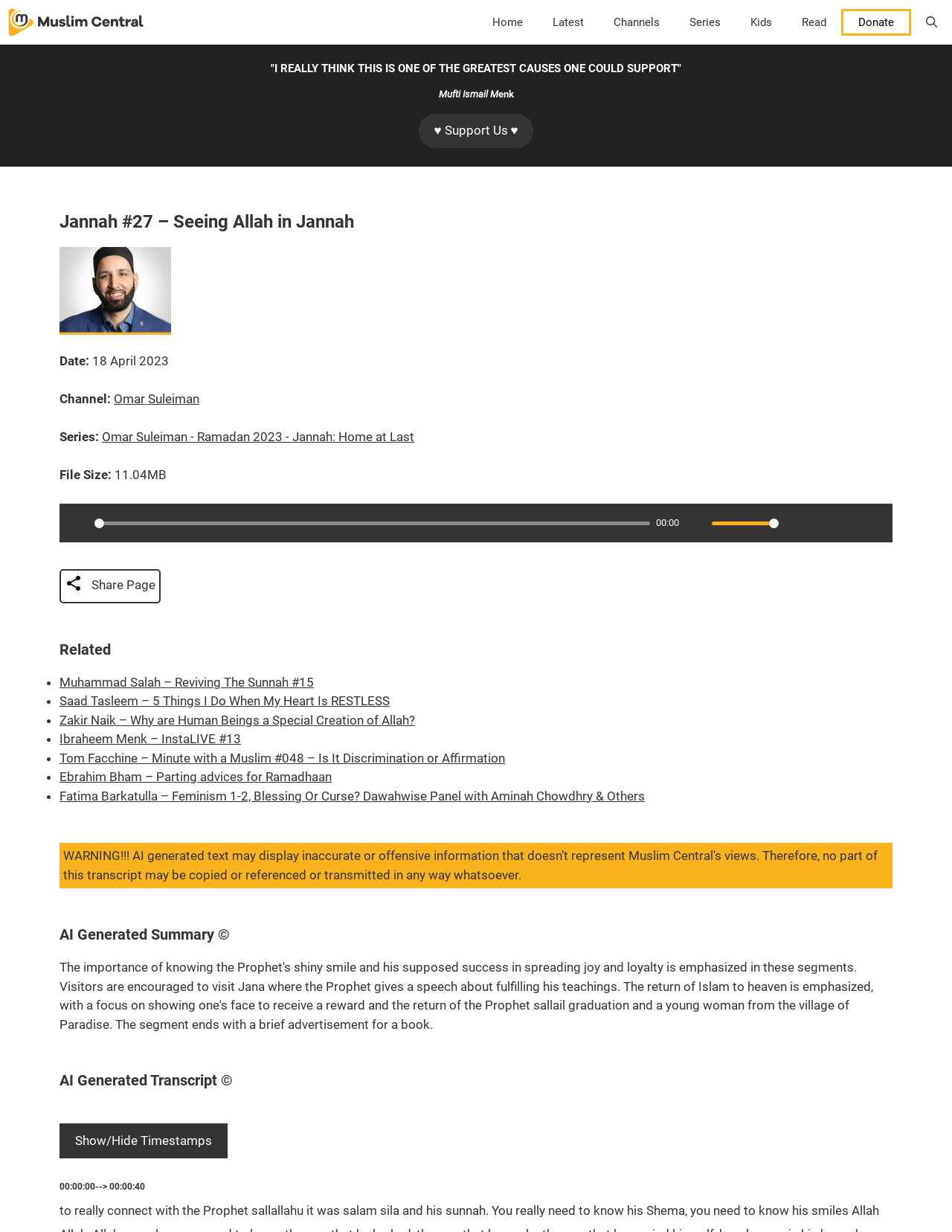What is the purpose of the button 'Settings'?
Please provide a single word or phrase as your answer based on the image.

To access settings